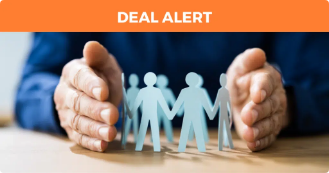Generate a detailed caption that describes the image.

The image titled "DEAL ALERT" features a pair of hands gently cupping a group of stylized figures that symbolize a team or community. This visual representation emphasizes the concept of collaboration and employee ownership, aligning with the theme of the article about Christian Wilson's advisory role in Bennett Oakley's transition to employee ownership. The warm color palette and supportive gesture of the hands suggest a nurturing environment, reinforcing the idea that employees now have a stake in the company, sharing in its profits and decisions. This imagery effectively highlights the key aspects of employee ownership and the positive implications for both the individuals involved and the organization as a whole.